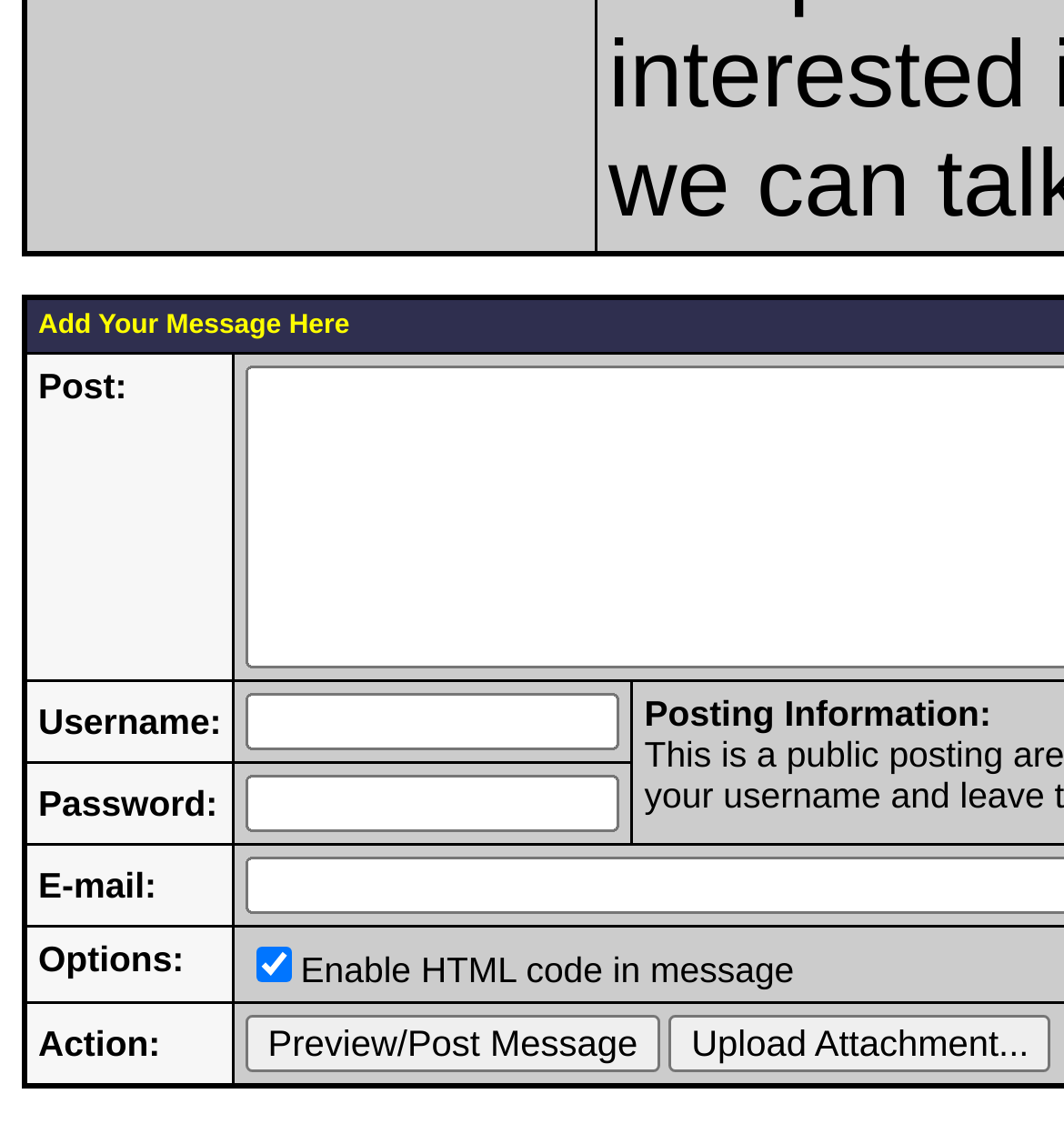How many input fields are there?
Could you give a comprehensive explanation in response to this question?

I counted the number of input fields by looking at the gridcell elements with textbox children. There are four gridcell elements with textbox children, which correspond to the input fields for Username, Password, E-mail, and an empty field.